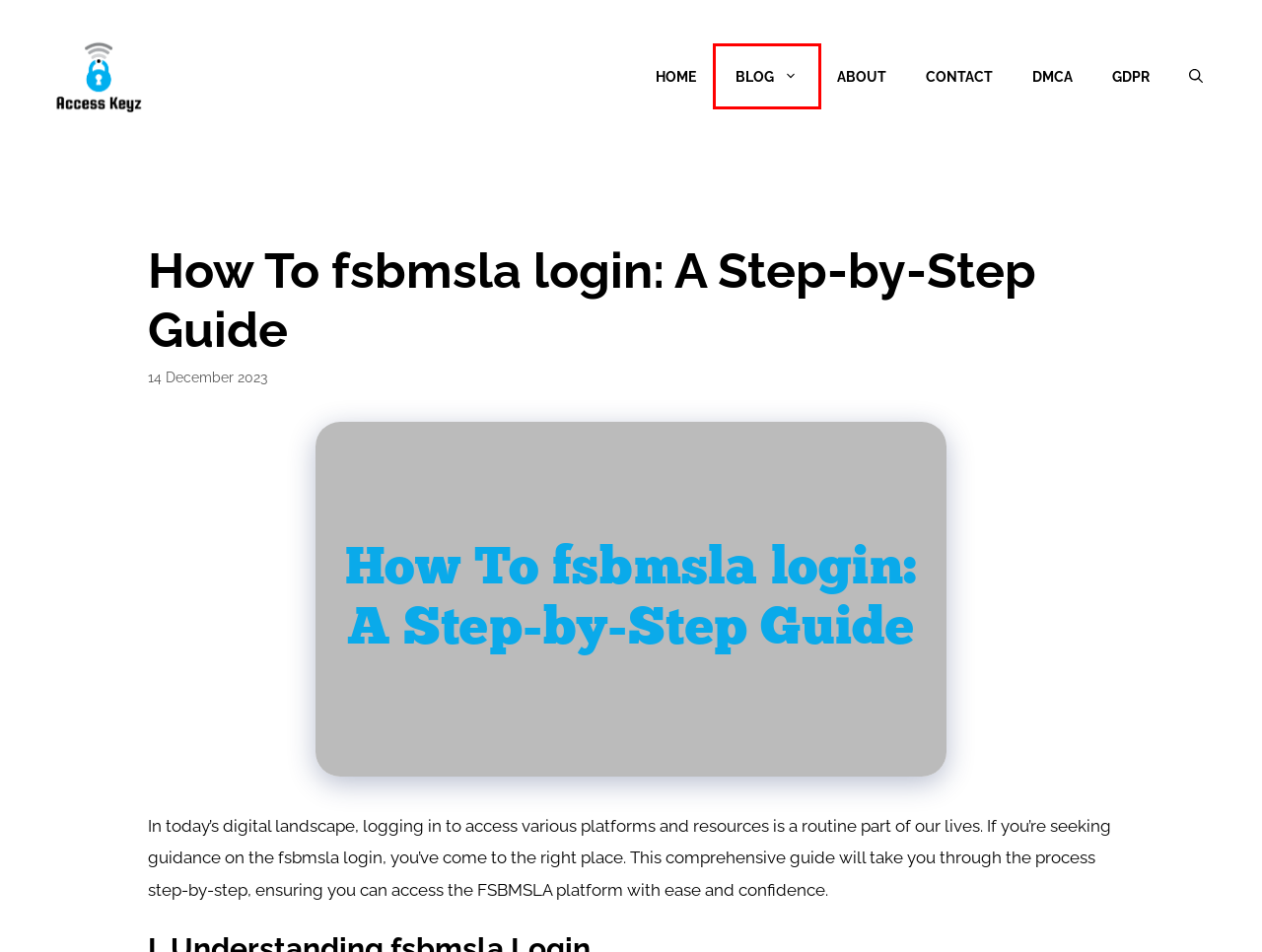Observe the provided screenshot of a webpage with a red bounding box around a specific UI element. Choose the webpage description that best fits the new webpage after you click on the highlighted element. These are your options:
A. About - Access Keyz
B. Disclaimer - Access Keyz
C. Contact - Access Keyz
D. Blog - Access Keyz
E. How To - Access Keyz
F. GDPR - Access Keyz
G. DMCA - Access Keyz
H. Home - Access Keyz

D